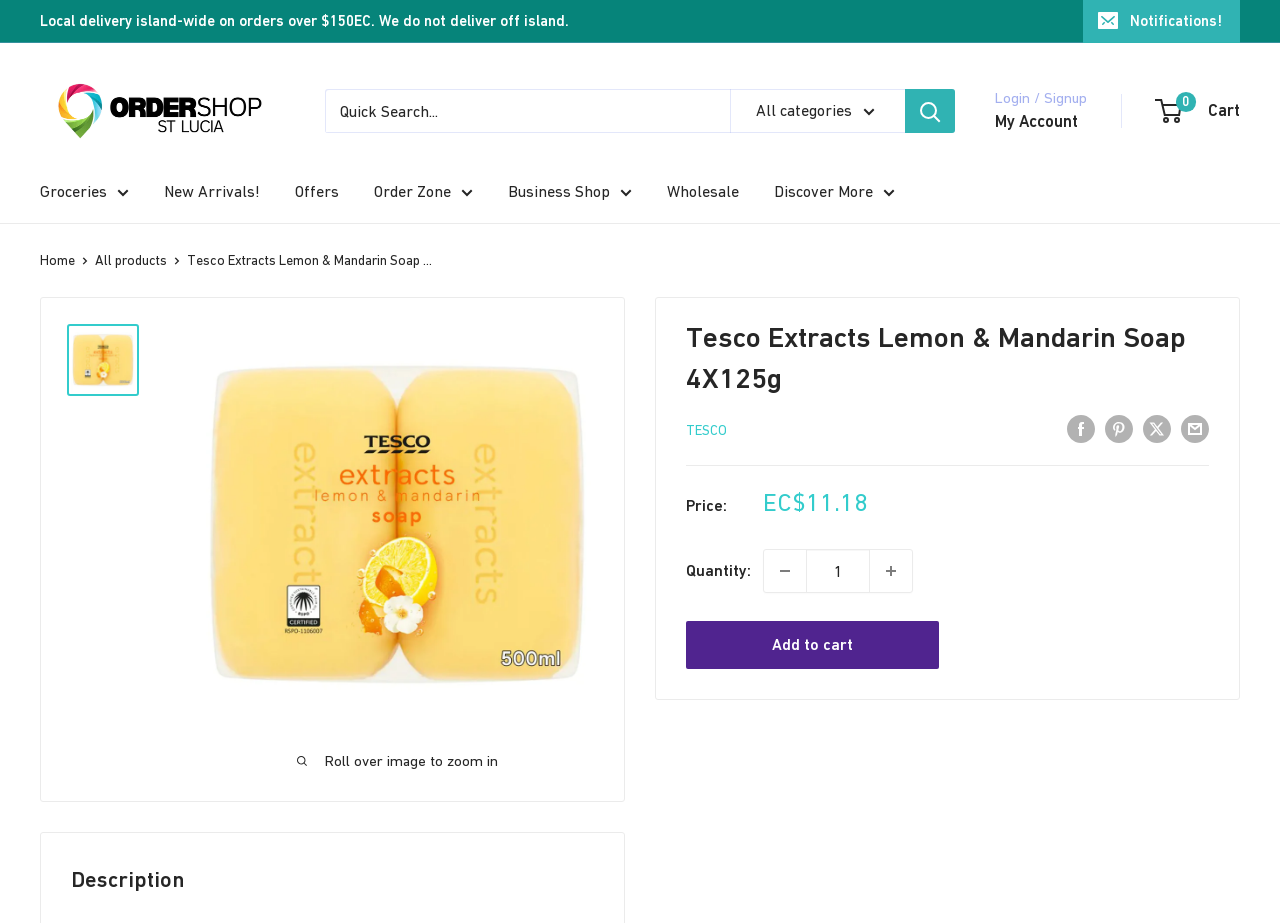Given the description: "New Arrivals!", determine the bounding box coordinates of the UI element. The coordinates should be formatted as four float numbers between 0 and 1, [left, top, right, bottom].

[0.128, 0.191, 0.203, 0.224]